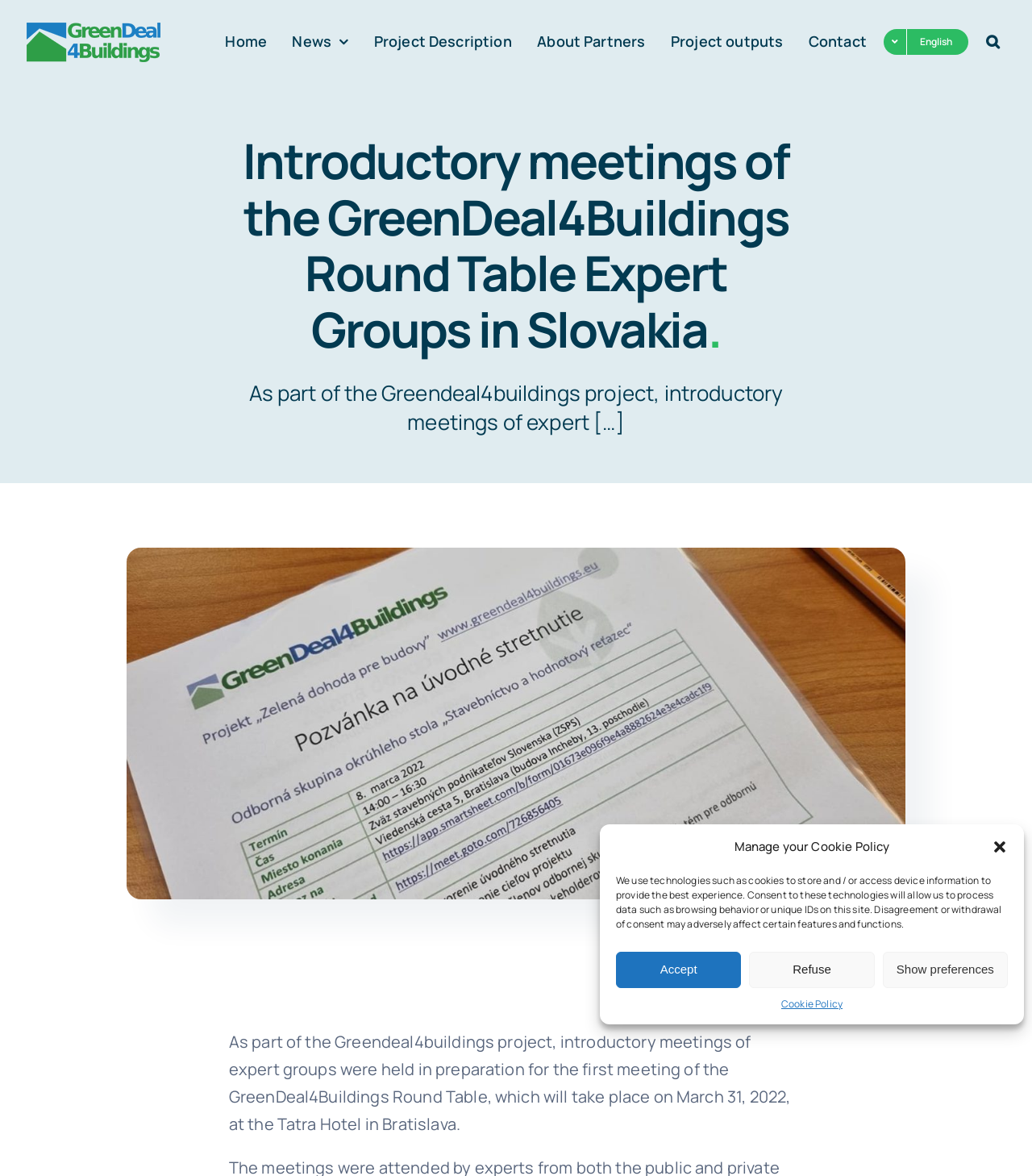Create a detailed narrative describing the layout and content of the webpage.

The webpage appears to be a project website, specifically focused on the GreenDeal4Buildings project. At the top right corner, there is a dialog box for managing cookie policy, which includes buttons to accept, refuse, or show preferences, as well as a link to the cookie policy. 

Below the dialog box, there is a navigation menu with links to various sections of the website, including Home, News, Project Description, About Partners, Project outputs, Contact, and English. The navigation menu spans across the top of the page. 

On the left side of the page, there is a heading that reads "Introductory meetings of the GreenDeal4Buildings Round Table Expert Groups in Slovakia." Below the heading, there is a paragraph of text that summarizes the introductory meetings of expert groups held in preparation for the first meeting of the GreenDeal4Buildings Round Table. 

To the right of the paragraph, there is an image that takes up a significant portion of the page. Above the image, there is a link to the project website, GD4B_web. 

At the bottom of the page, there is another block of text that provides more details about the introductory meetings, including the date and location of the first meeting of the GreenDeal4Buildings Round Table.